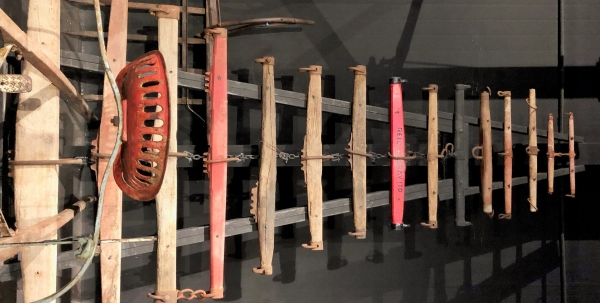Provide your answer in one word or a succinct phrase for the question: 
What is another term for swingletrees in England?

Whippletrees